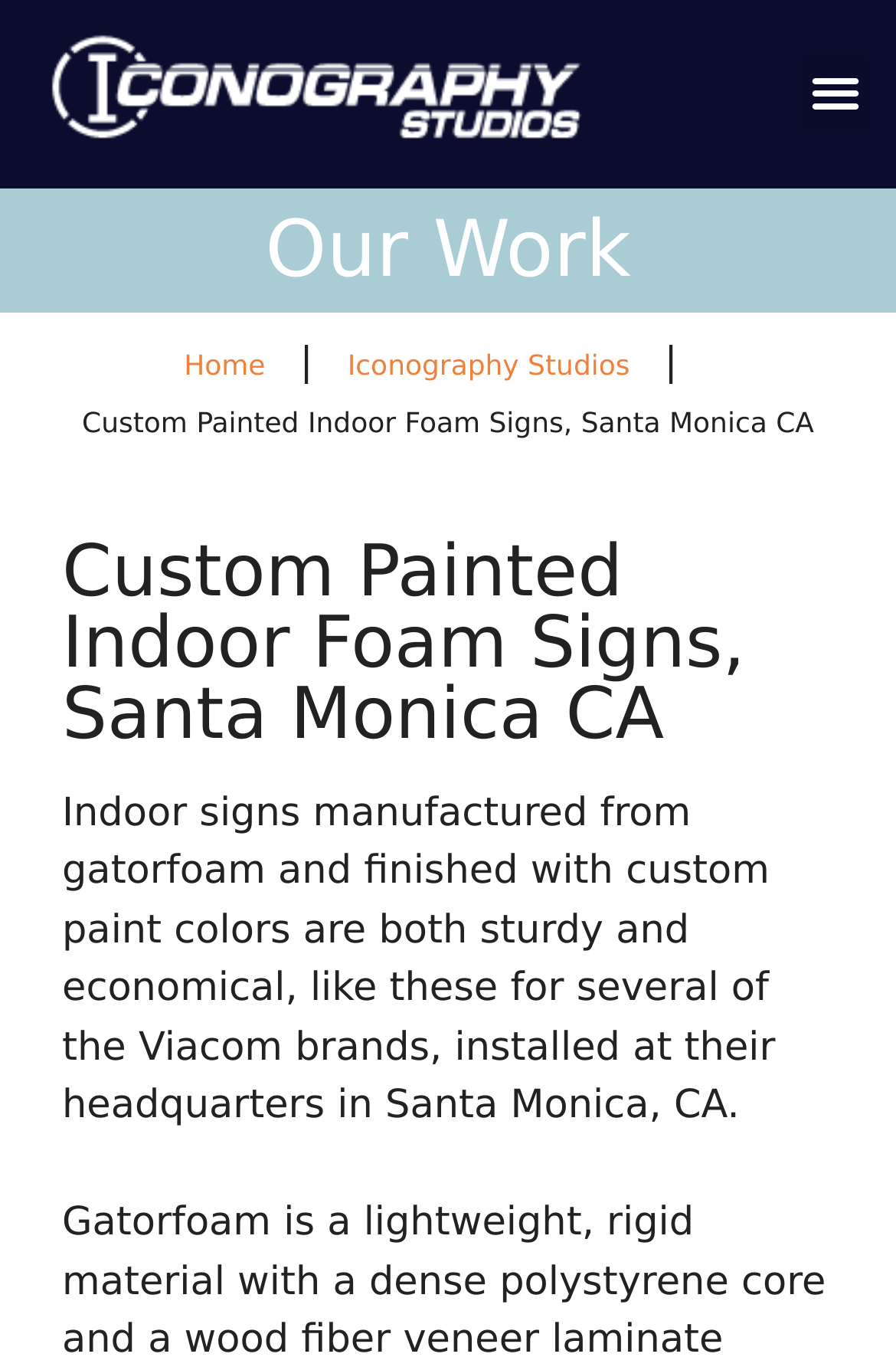Create a full and detailed caption for the entire webpage.

The webpage appears to be a showcase of custom painted indoor foam signs manufactured by Iconography Studios, a company based in Santa Monica, CA. At the top left of the page, there is a link with no text, followed by a menu toggle button on the top right. Below the menu toggle button, there is a heading that reads "Our Work".

The main navigation menu is located below the "Our Work" heading, consisting of three links: "Home", separated by a vertical bar from "Iconography Studios". The navigation menu is positioned near the top of the page, spanning about a quarter of the page's width.

Below the navigation menu, there is a large heading that reads "Custom Painted Indoor Foam Signs, Santa Monica CA", which is centered on the page. This heading is followed by a paragraph of text that describes the custom painted indoor foam signs, mentioning that they are manufactured from gatorfoam, finished with custom paint colors, and are both sturdy and economical. The text also mentions that the signs were installed at the headquarters of several Viacom brands in Santa Monica, CA. This paragraph of text takes up about half of the page's height.